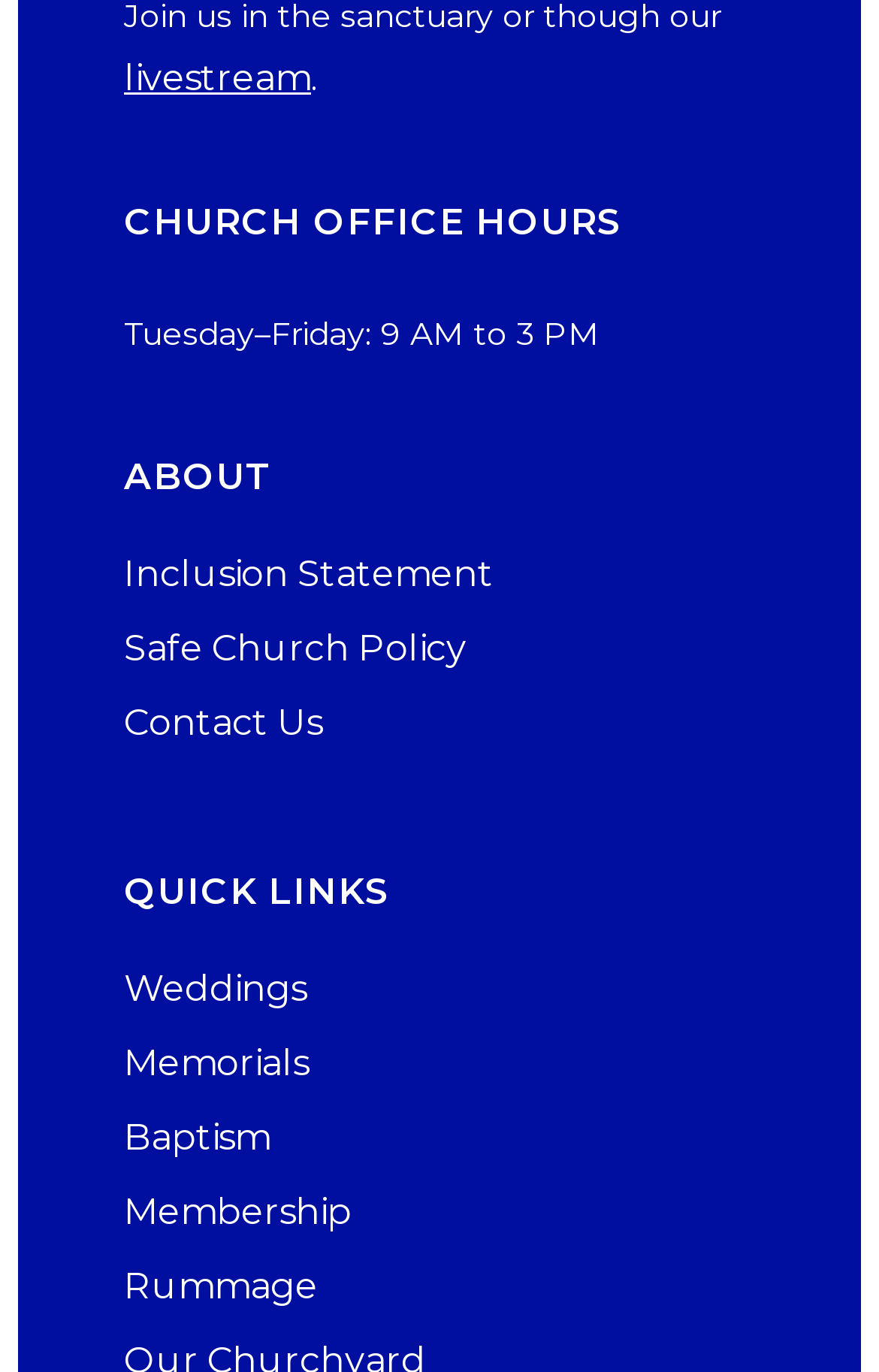Indicate the bounding box coordinates of the clickable region to achieve the following instruction: "visit the livestream page."

[0.141, 0.041, 0.354, 0.072]